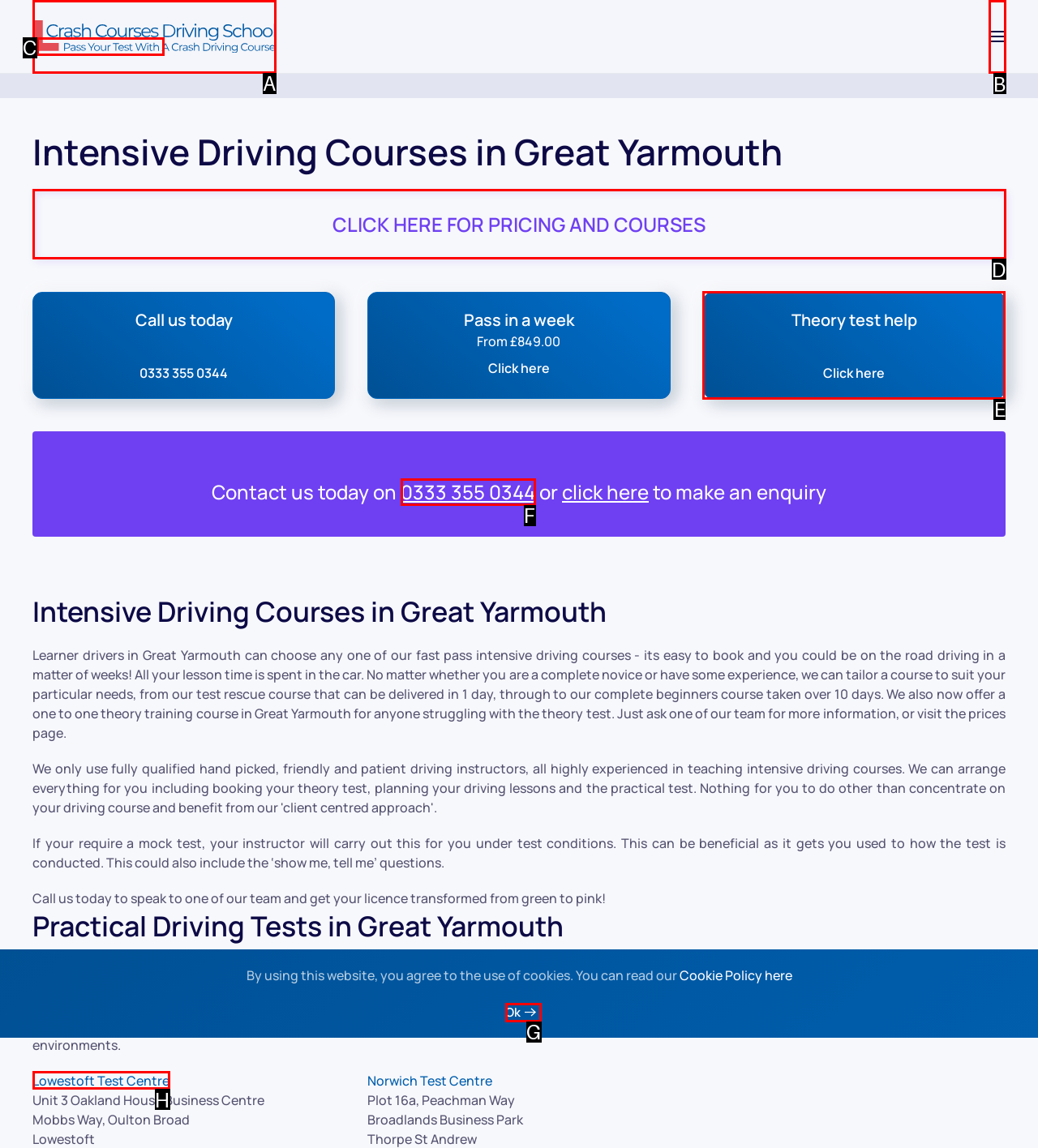Identify the correct letter of the UI element to click for this task: Open the menu
Respond with the letter from the listed options.

B